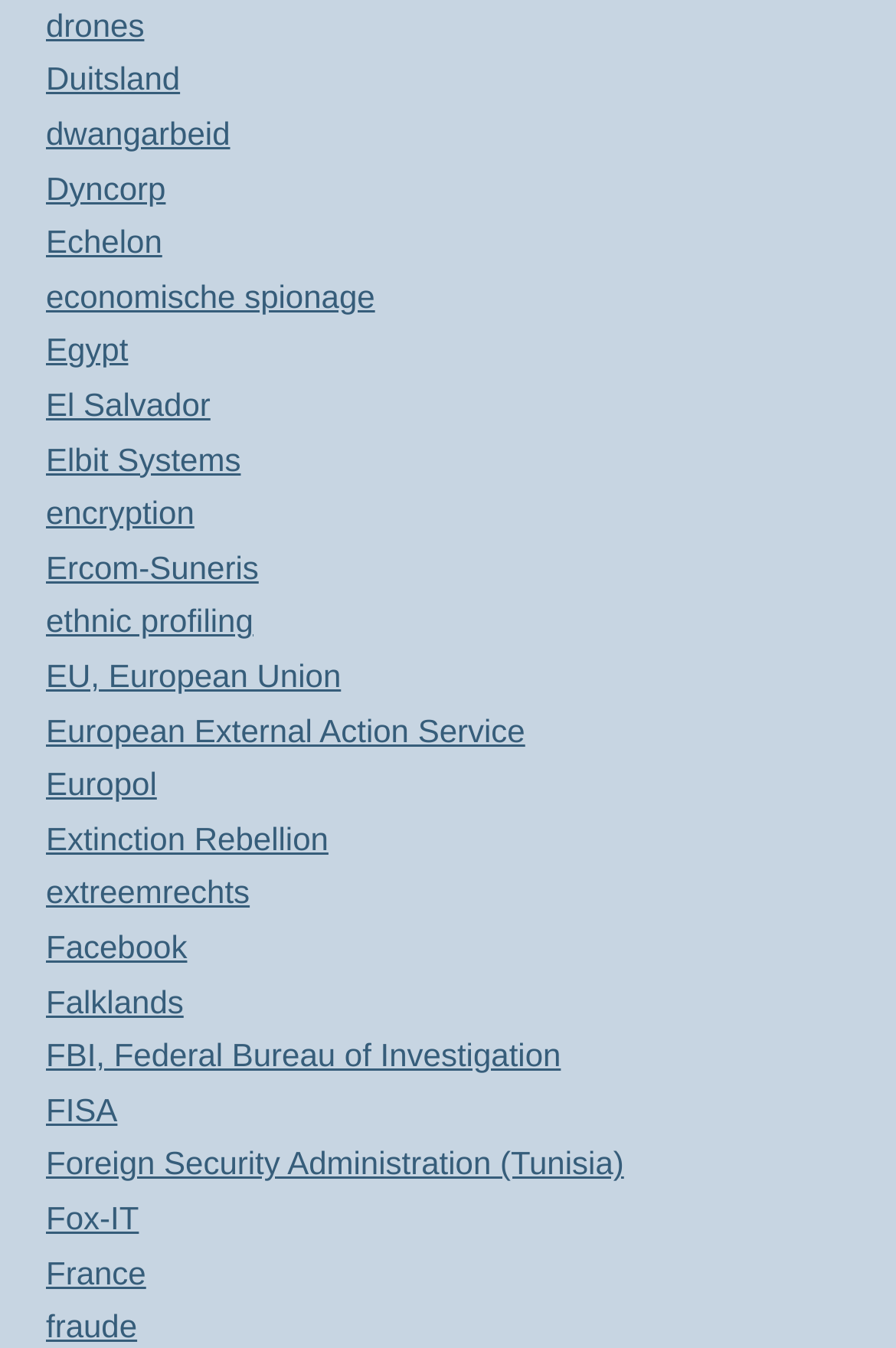Show the bounding box coordinates of the element that should be clicked to complete the task: "View Marine Serre SS24 project".

None